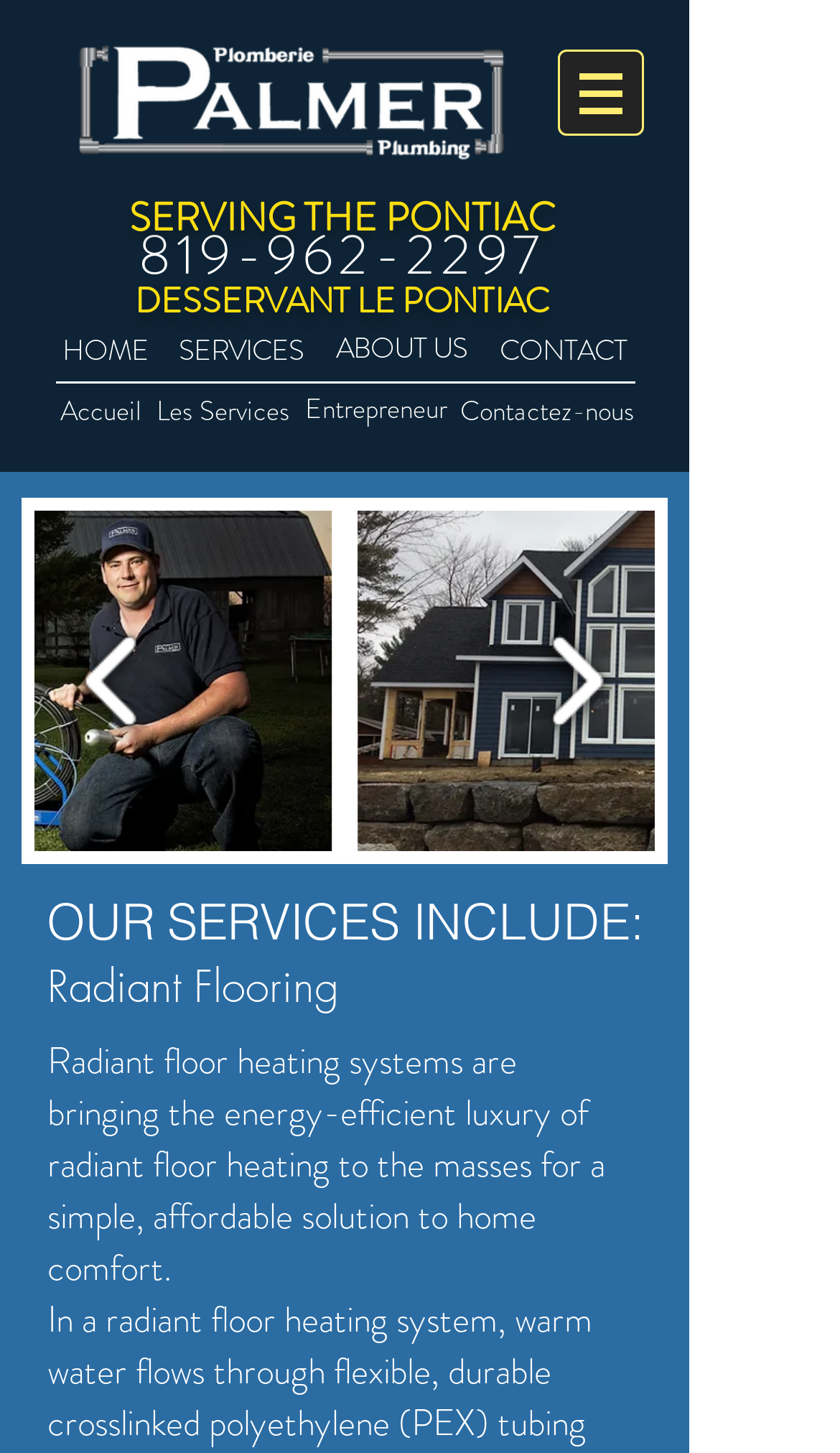Pinpoint the bounding box coordinates of the clickable area necessary to execute the following instruction: "Go to the home page". The coordinates should be given as four float numbers between 0 and 1, namely [left, top, right, bottom].

[0.056, 0.225, 0.195, 0.26]